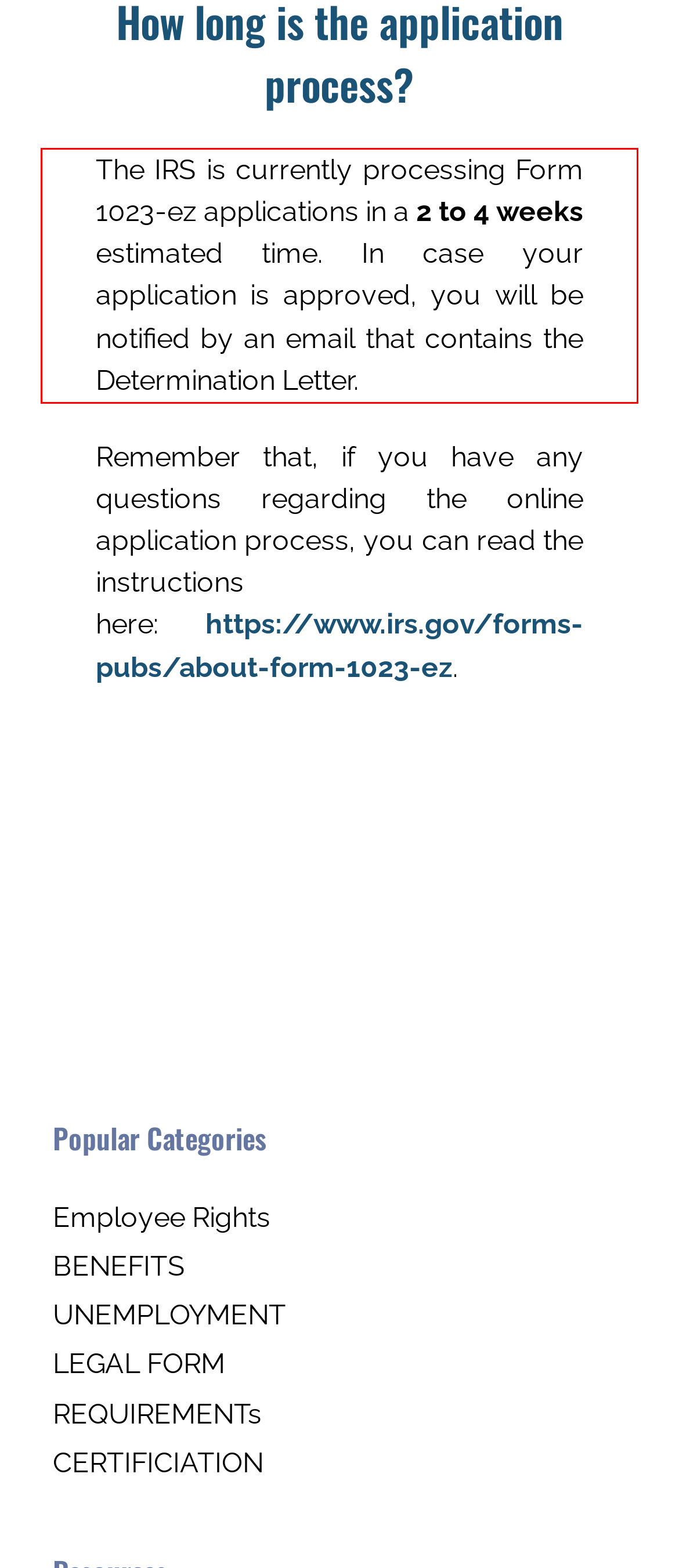Given a webpage screenshot, identify the text inside the red bounding box using OCR and extract it.

The IRS is currently processing Form 1023-ez applications in a 2 to 4 weeks estimated time. In case your application is approved, you will be notified by an email that contains the Determination Letter.